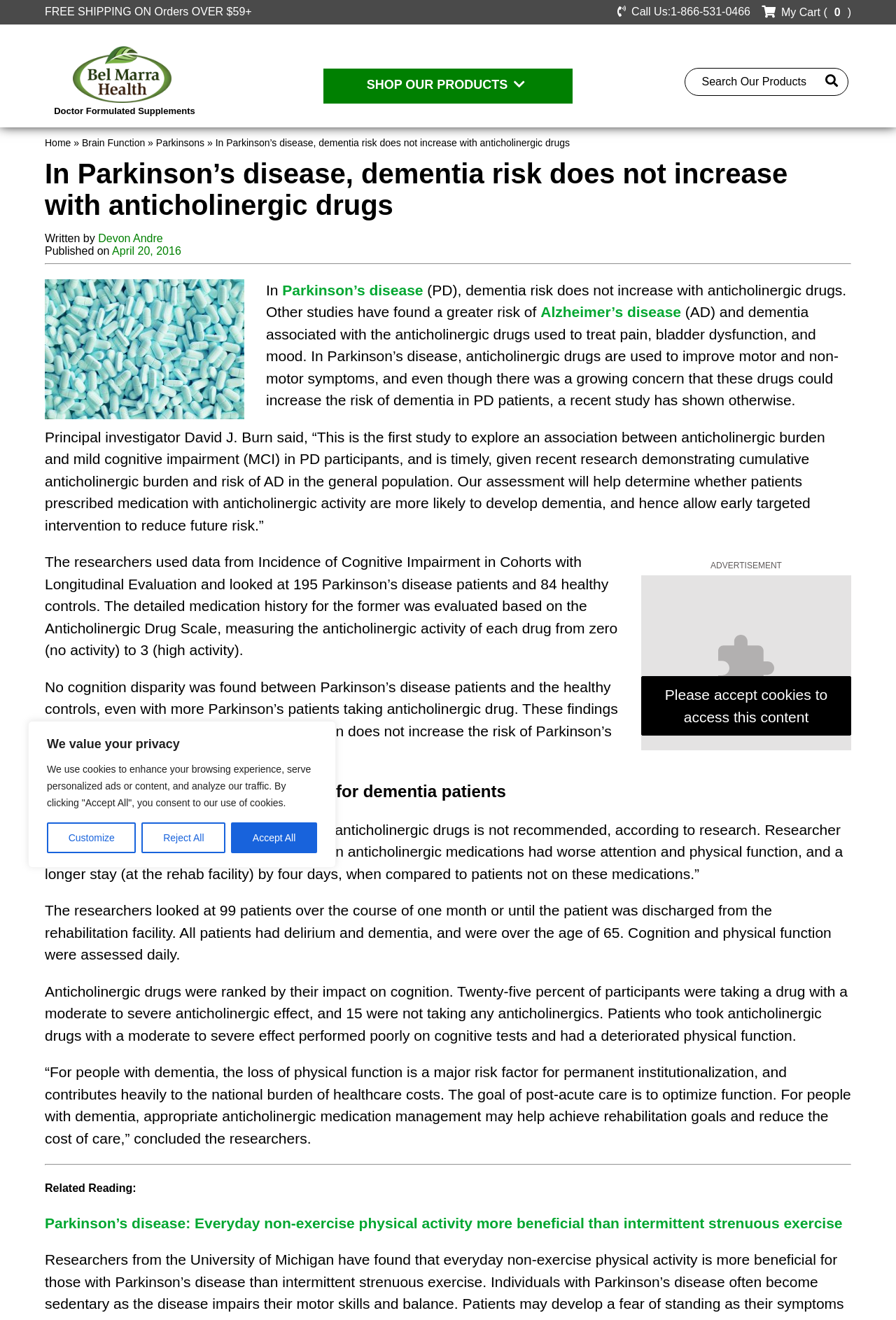Please locate the UI element described by "parent_node: Doctor Formulated Supplements" and provide its bounding box coordinates.

[0.05, 0.07, 0.191, 0.079]